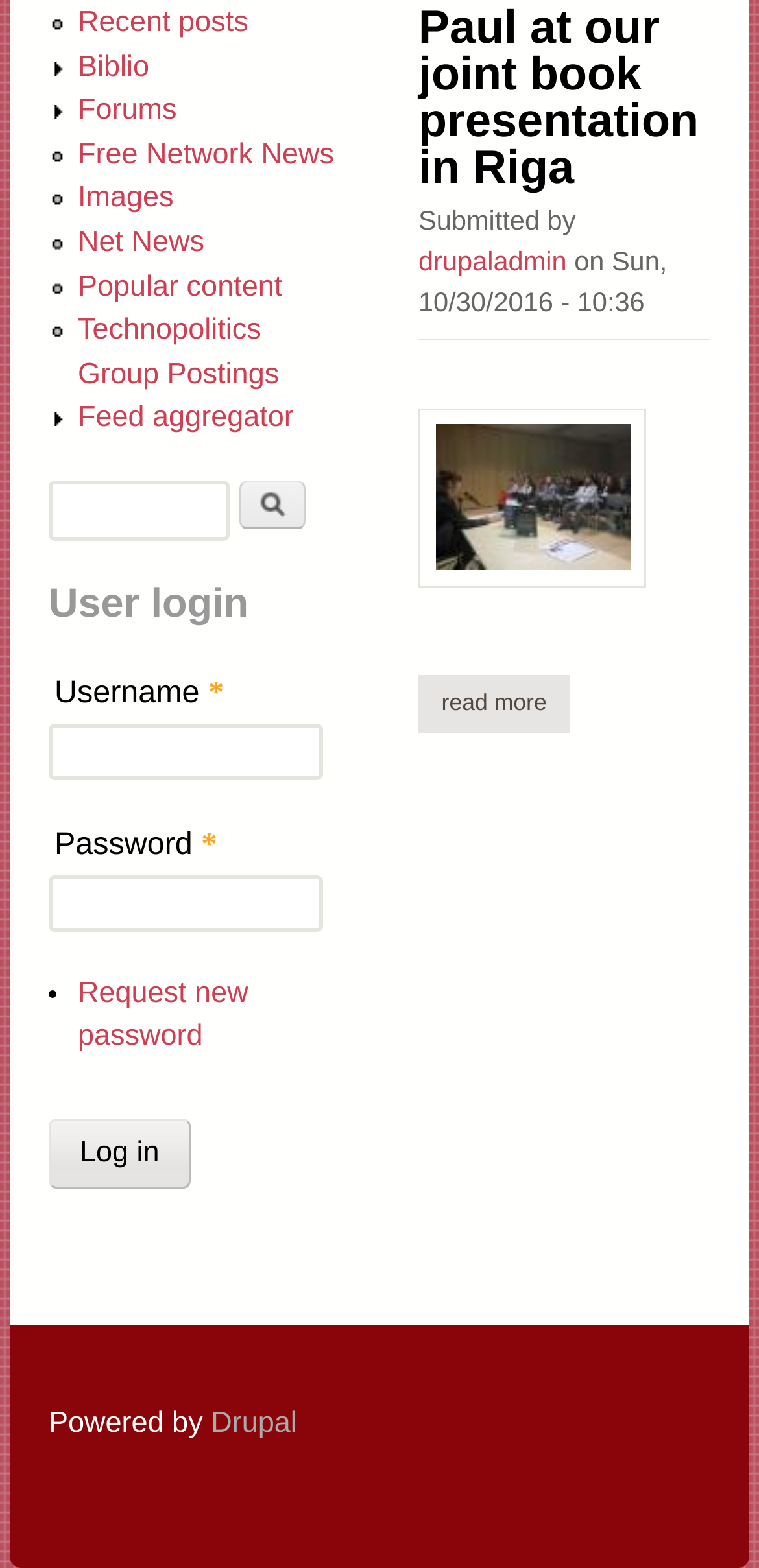Please determine the bounding box coordinates for the element with the description: "Free Network News".

[0.103, 0.088, 0.44, 0.109]